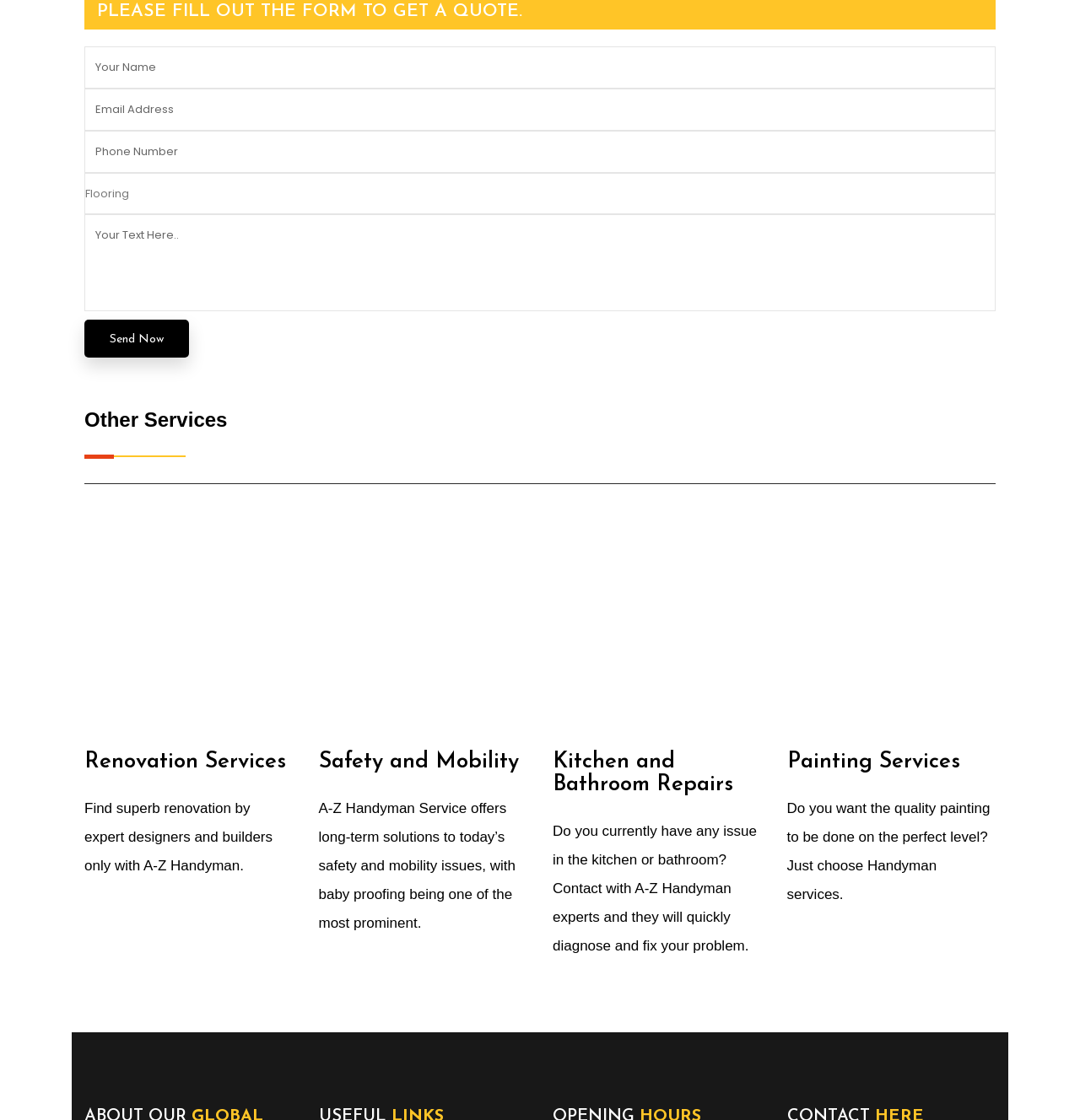Find the bounding box coordinates for the area that must be clicked to perform this action: "Select an option from the combobox".

[0.078, 0.154, 0.922, 0.191]